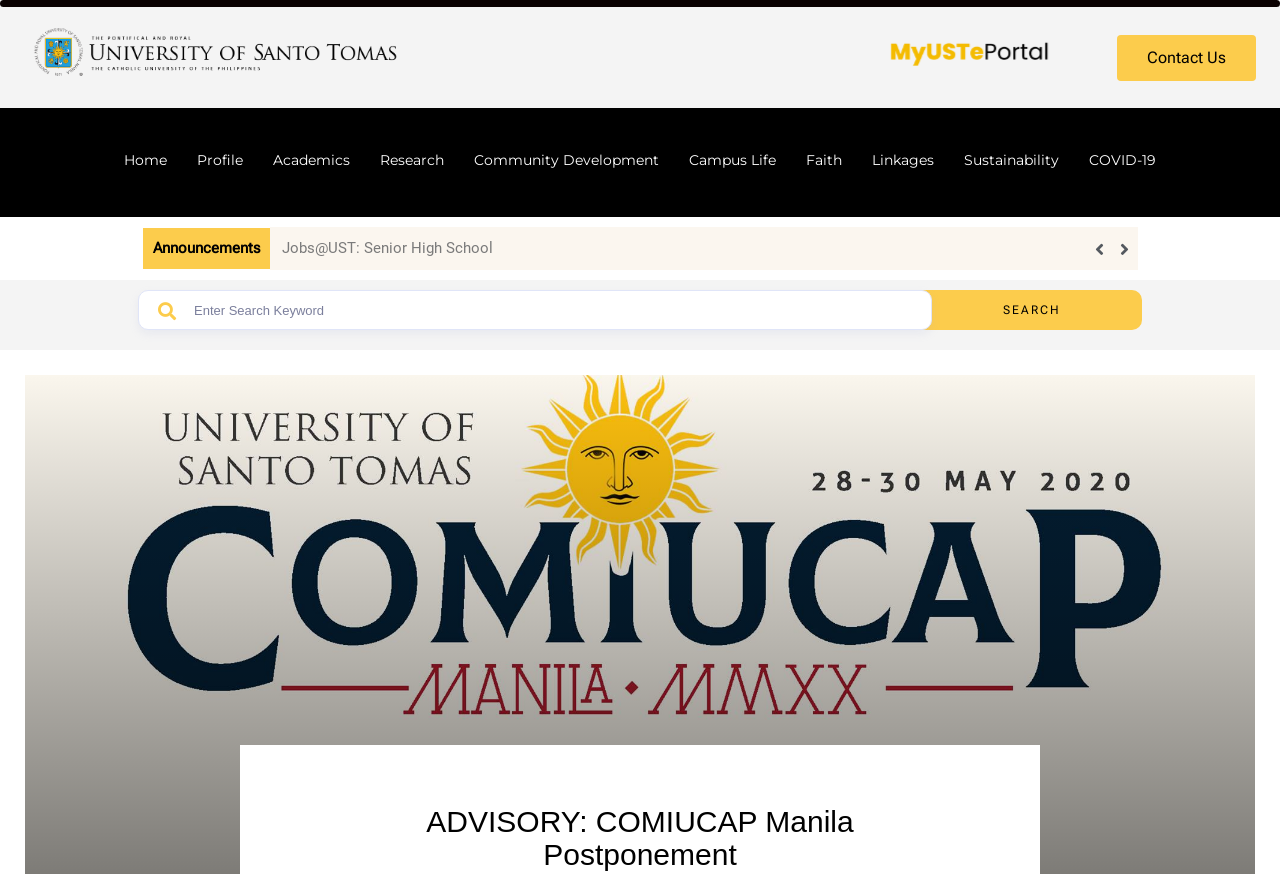Show the bounding box coordinates for the element that needs to be clicked to execute the following instruction: "Go to the 'Home' page". Provide the coordinates in the form of four float numbers between 0 and 1, i.e., [left, top, right, bottom].

[0.085, 0.158, 0.142, 0.209]